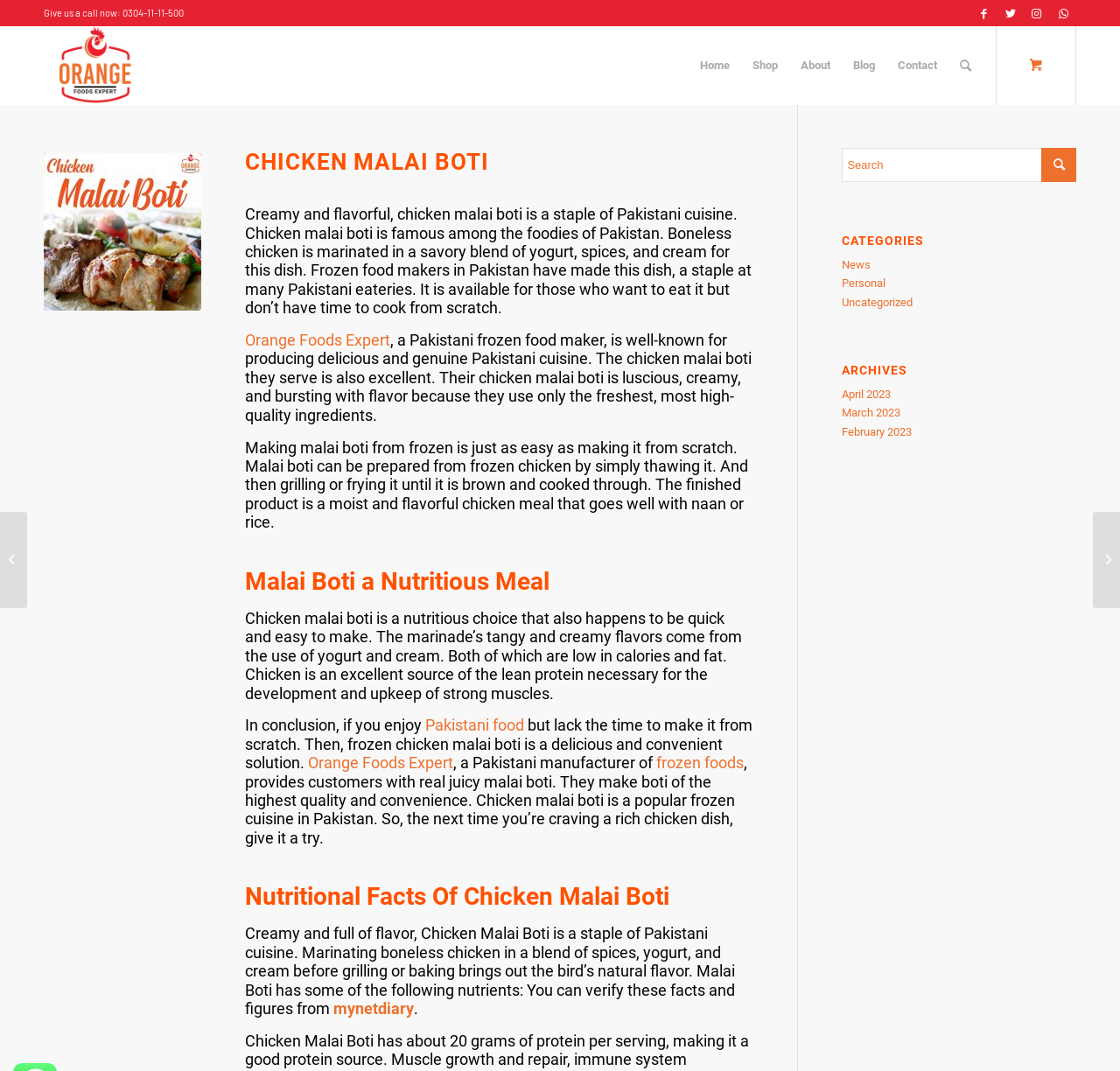Locate the bounding box for the described UI element: "Home". Ensure the coordinates are four float numbers between 0 and 1, formatted as [left, top, right, bottom].

[0.615, 0.025, 0.662, 0.098]